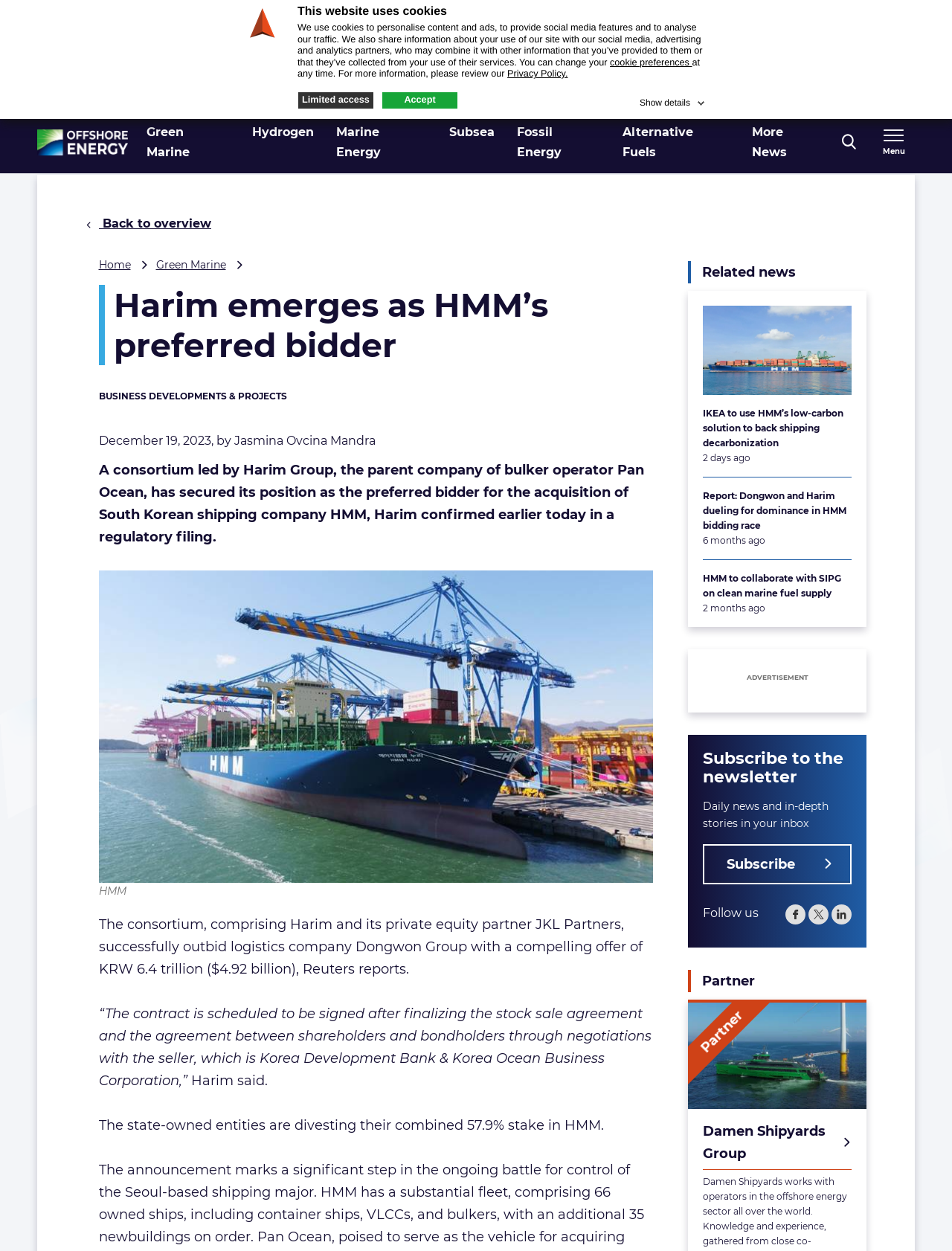Answer in one word or a short phrase: 
What is the name of the social media platform that is mentioned in the 'Follow us' section?

Facebook